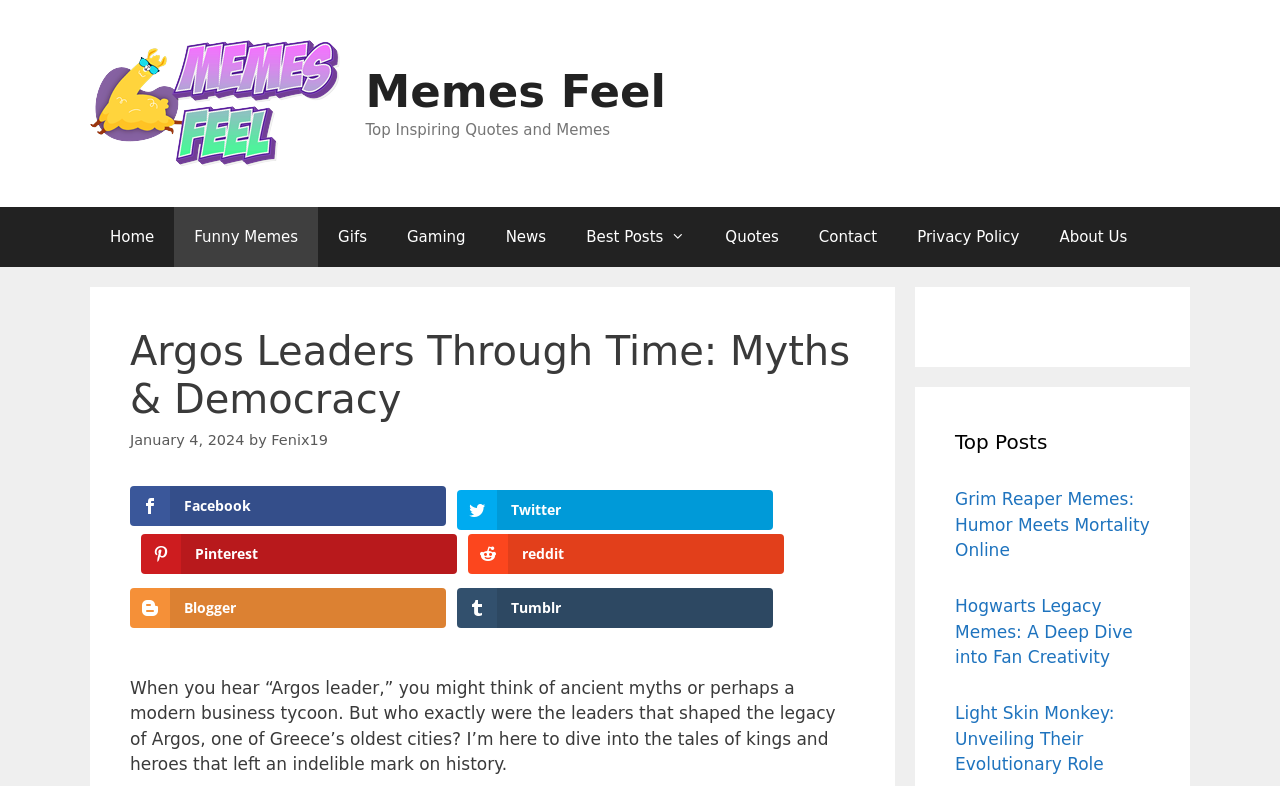Could you locate the bounding box coordinates for the section that should be clicked to accomplish this task: "Share this article on Facebook".

[0.102, 0.618, 0.235, 0.669]